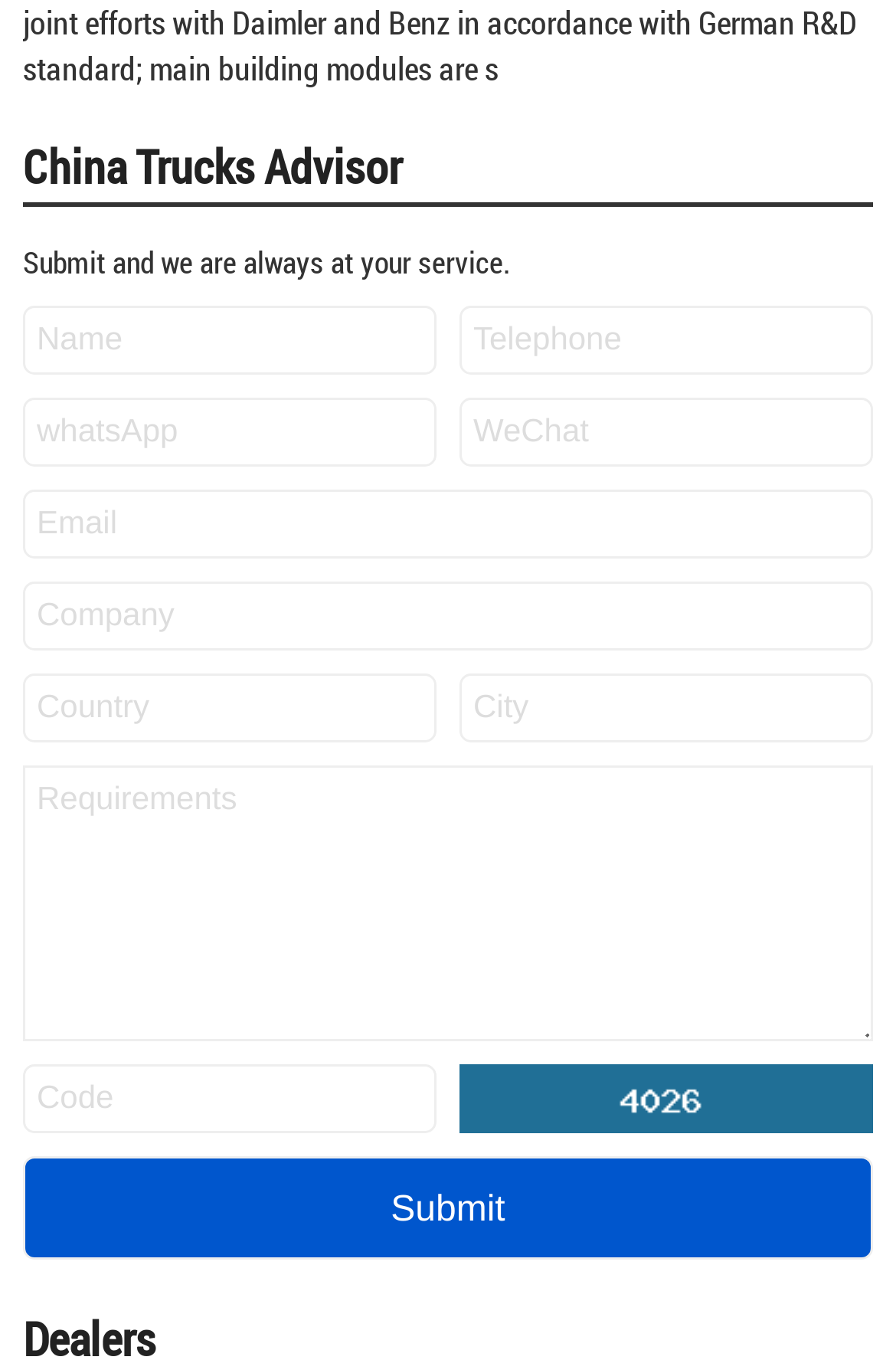Please locate the UI element described by "name="_refer[whatsApp]" placeholder="whatsApp"" and provide its bounding box coordinates.

[0.026, 0.292, 0.487, 0.343]